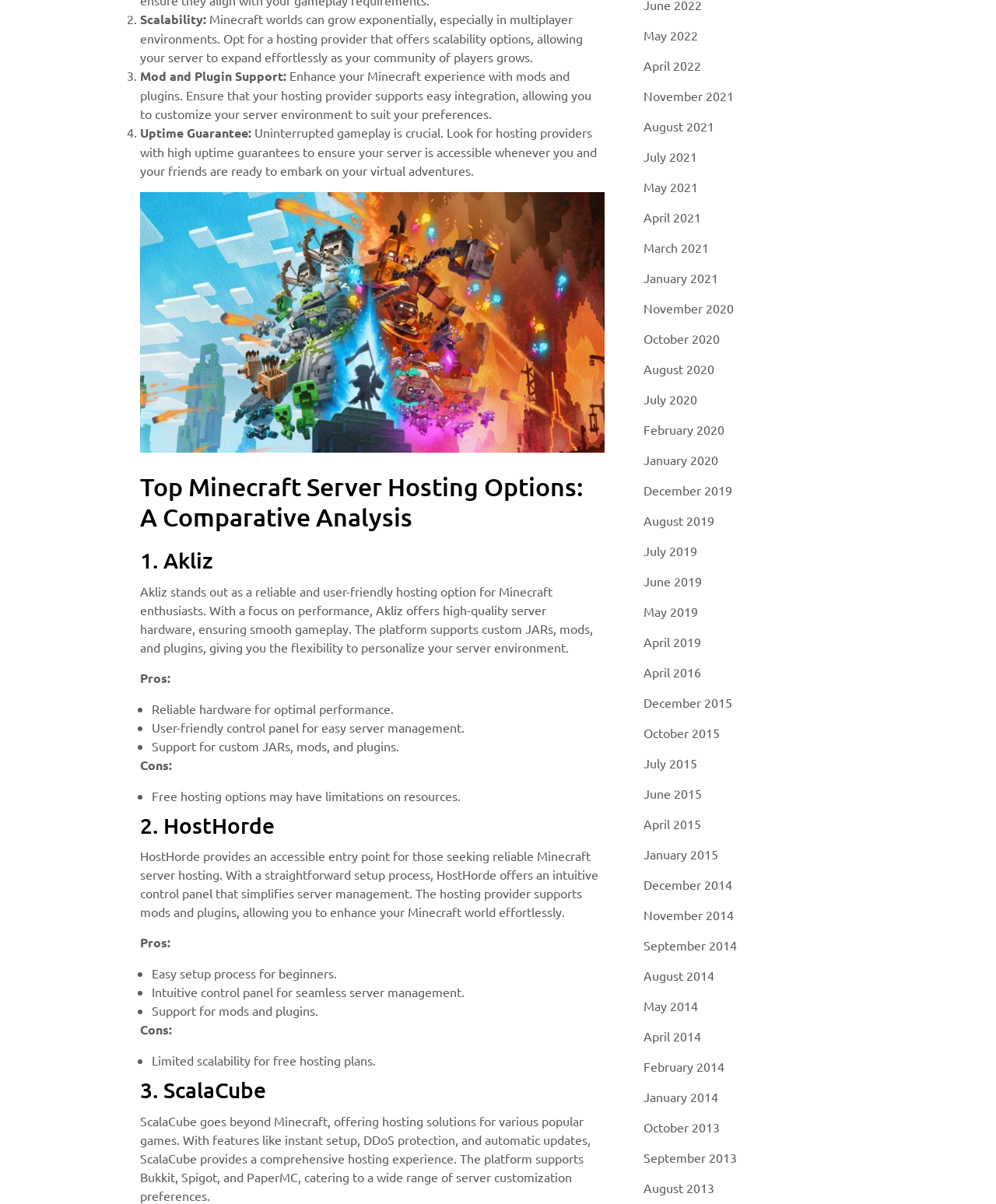Highlight the bounding box coordinates of the element you need to click to perform the following instruction: "Click on 'Akliz'."

[0.141, 0.448, 0.607, 0.483]